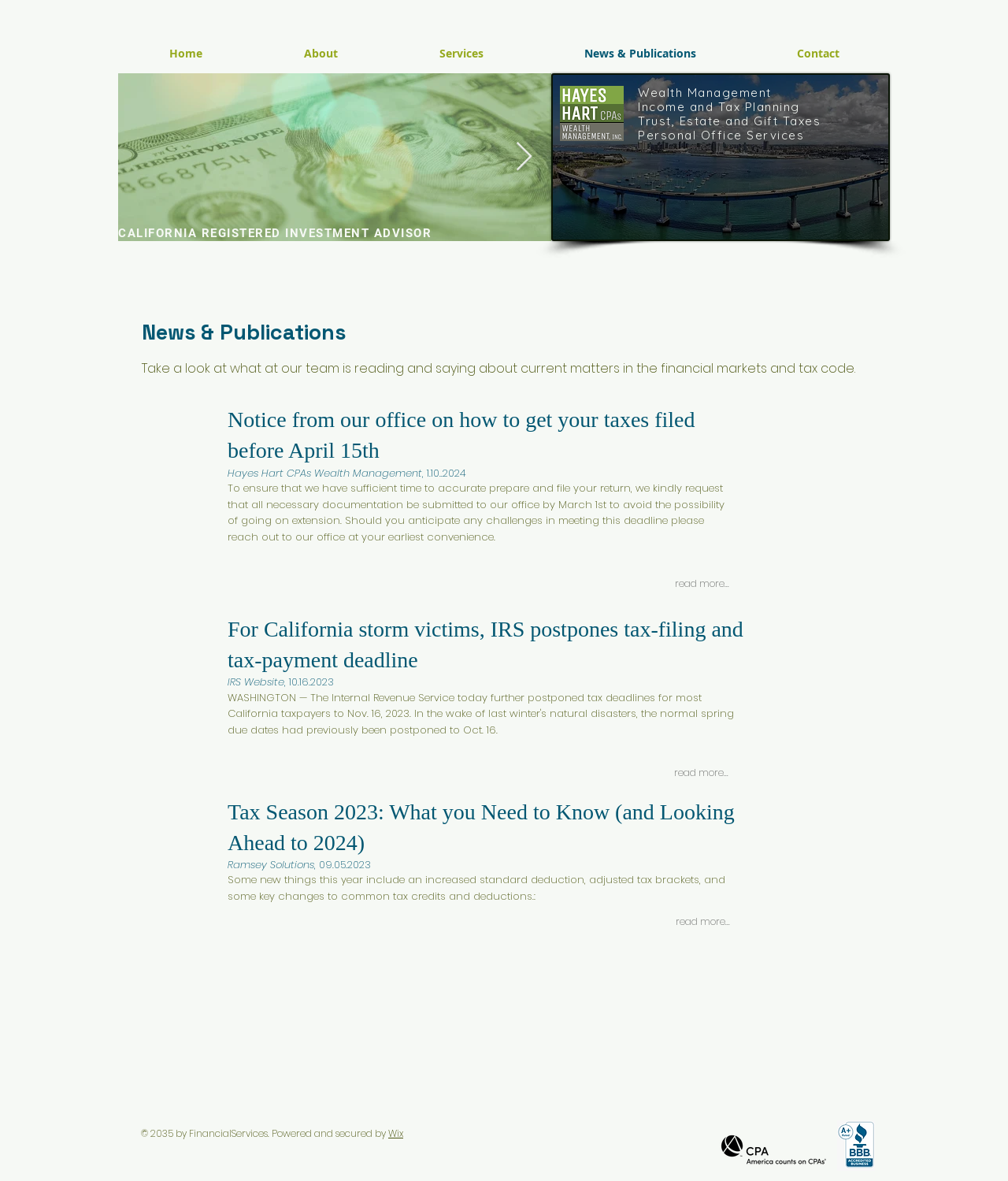Using the element description read more..., predict the bounding box coordinates for the UI element. Provide the coordinates in (top-left x, top-left y, bottom-right x, bottom-right y) format with values ranging from 0 to 1.

[0.646, 0.775, 0.748, 0.787]